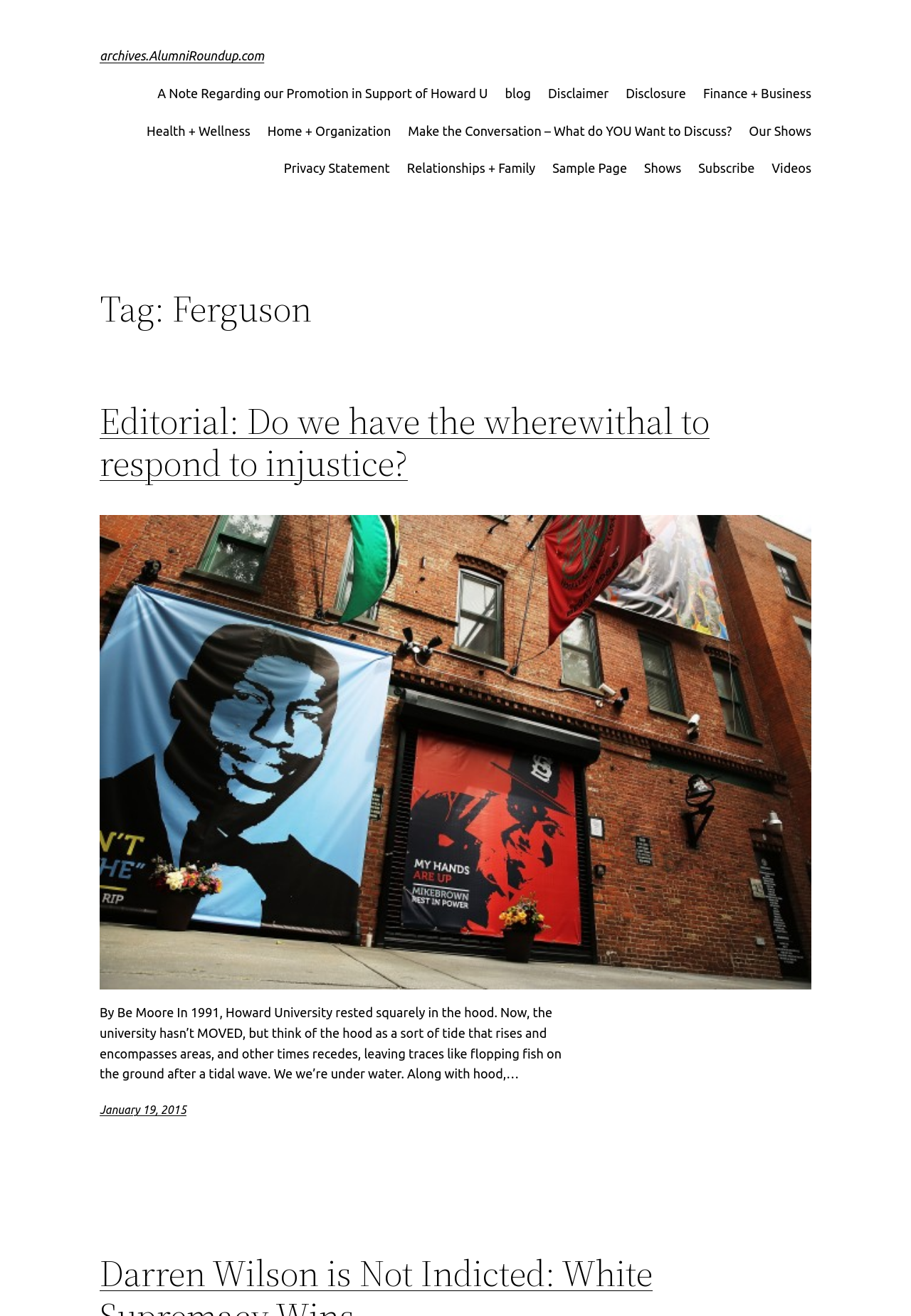Determine the bounding box of the UI element mentioned here: "archives.AlumniRoundup.com". The coordinates must be in the format [left, top, right, bottom] with values ranging from 0 to 1.

[0.109, 0.037, 0.29, 0.048]